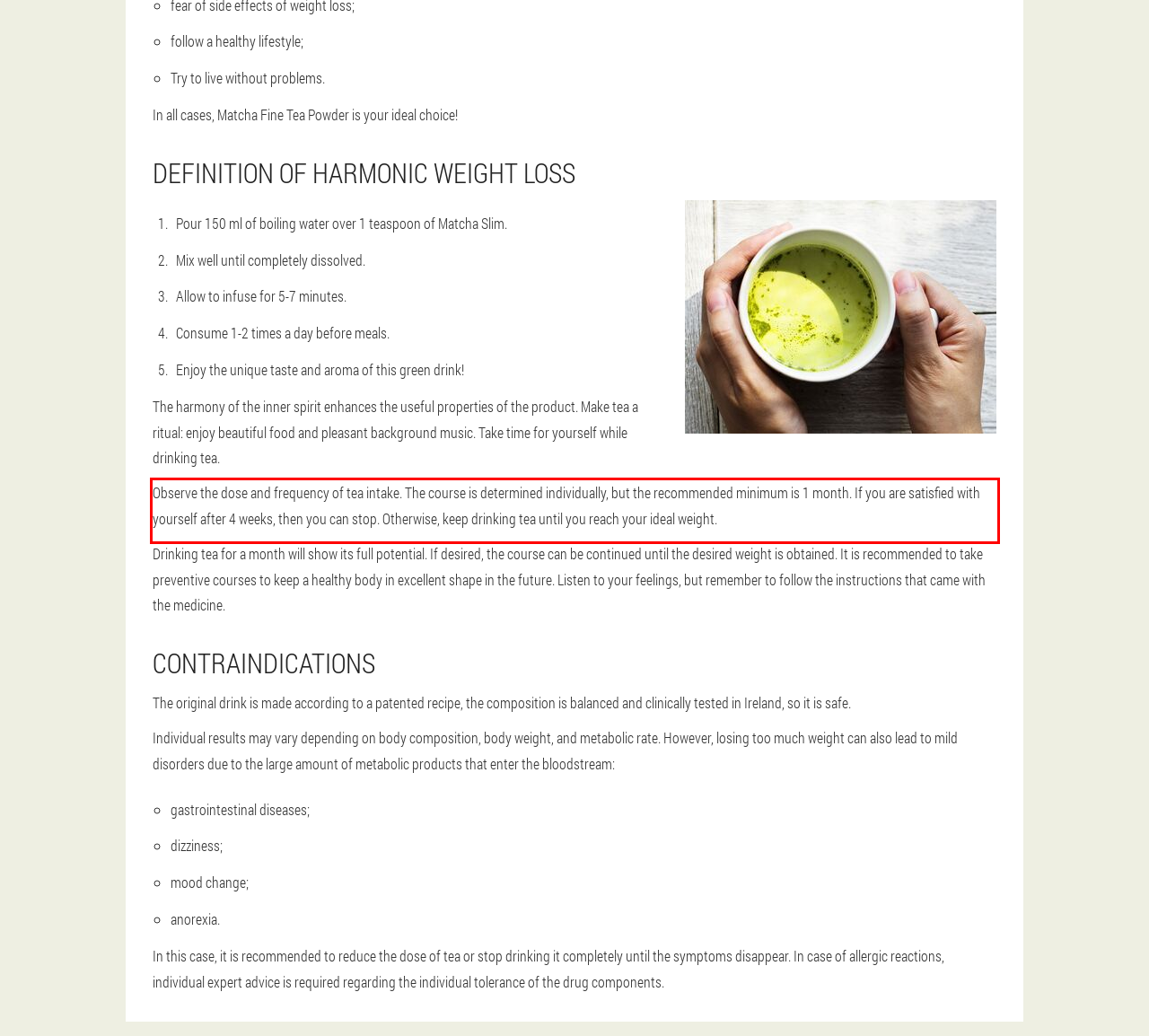You are provided with a screenshot of a webpage containing a red bounding box. Please extract the text enclosed by this red bounding box.

Observe the dose and frequency of tea intake. The course is determined individually, but the recommended minimum is 1 month. If you are satisfied with yourself after 4 weeks, then you can stop. Otherwise, keep drinking tea until you reach your ideal weight.